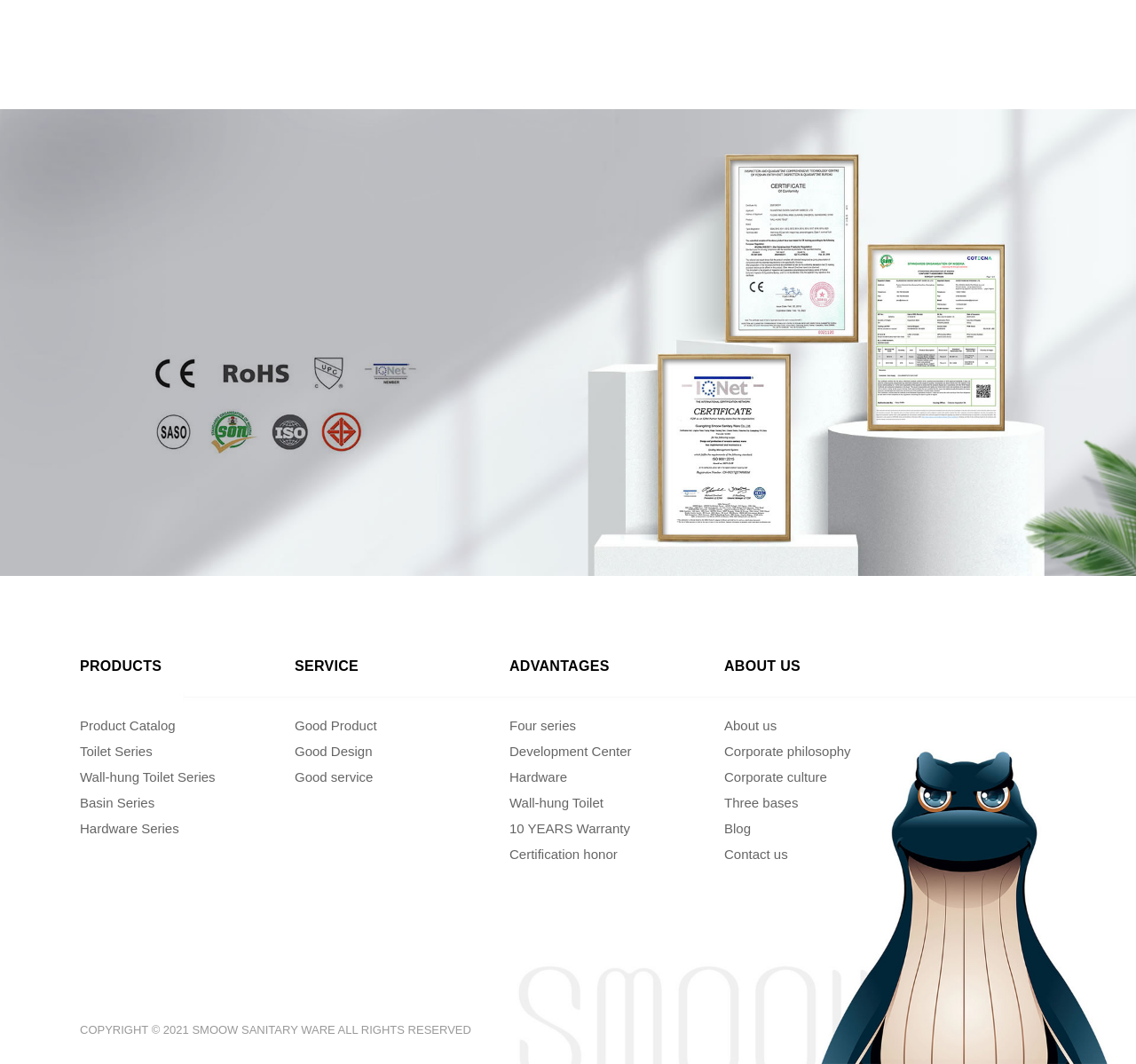Find the bounding box of the web element that fits this description: "Corporate philosophy".

[0.638, 0.699, 0.749, 0.713]